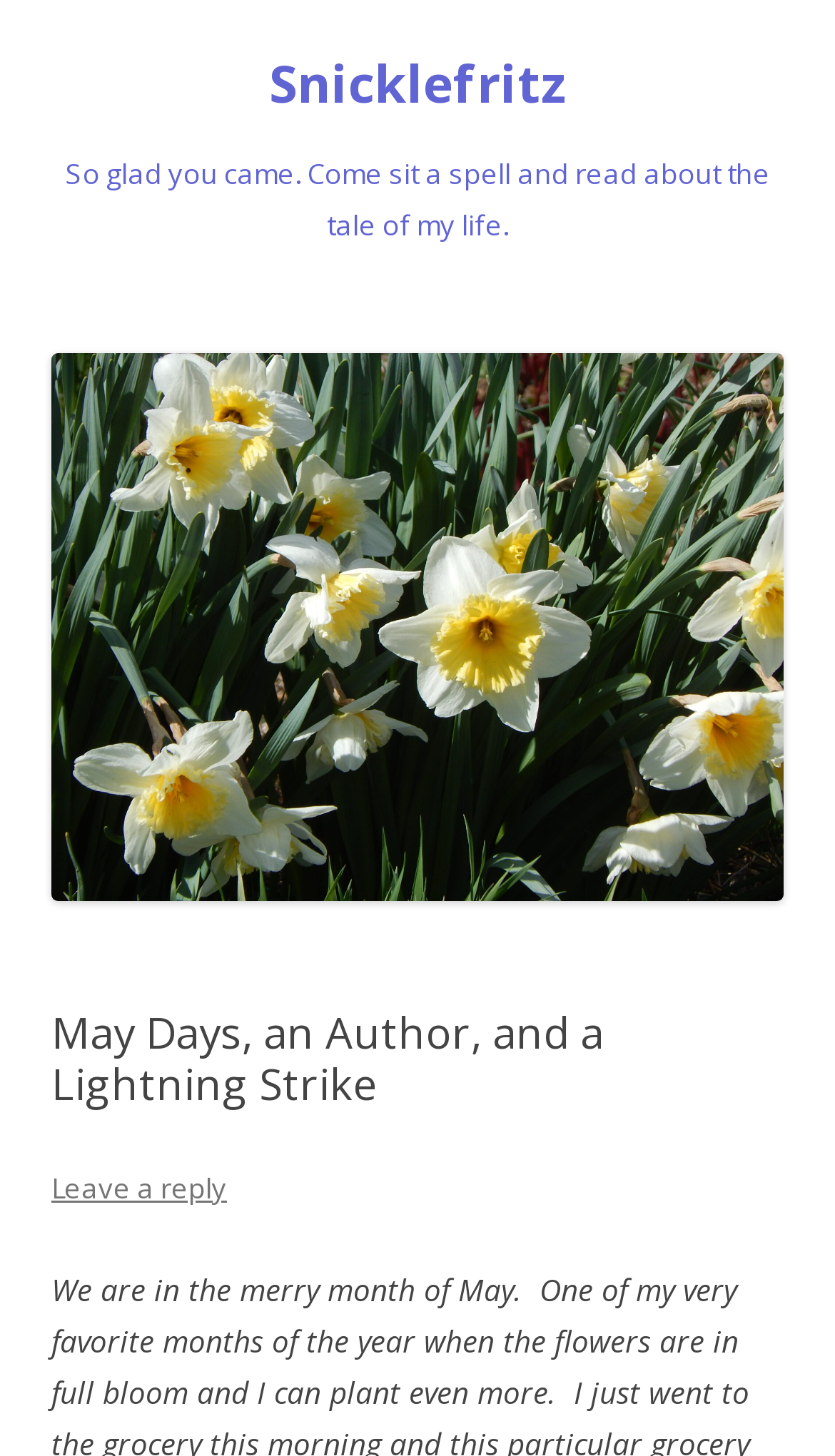Answer the question in one word or a short phrase:
What is the name of the author?

Not specified